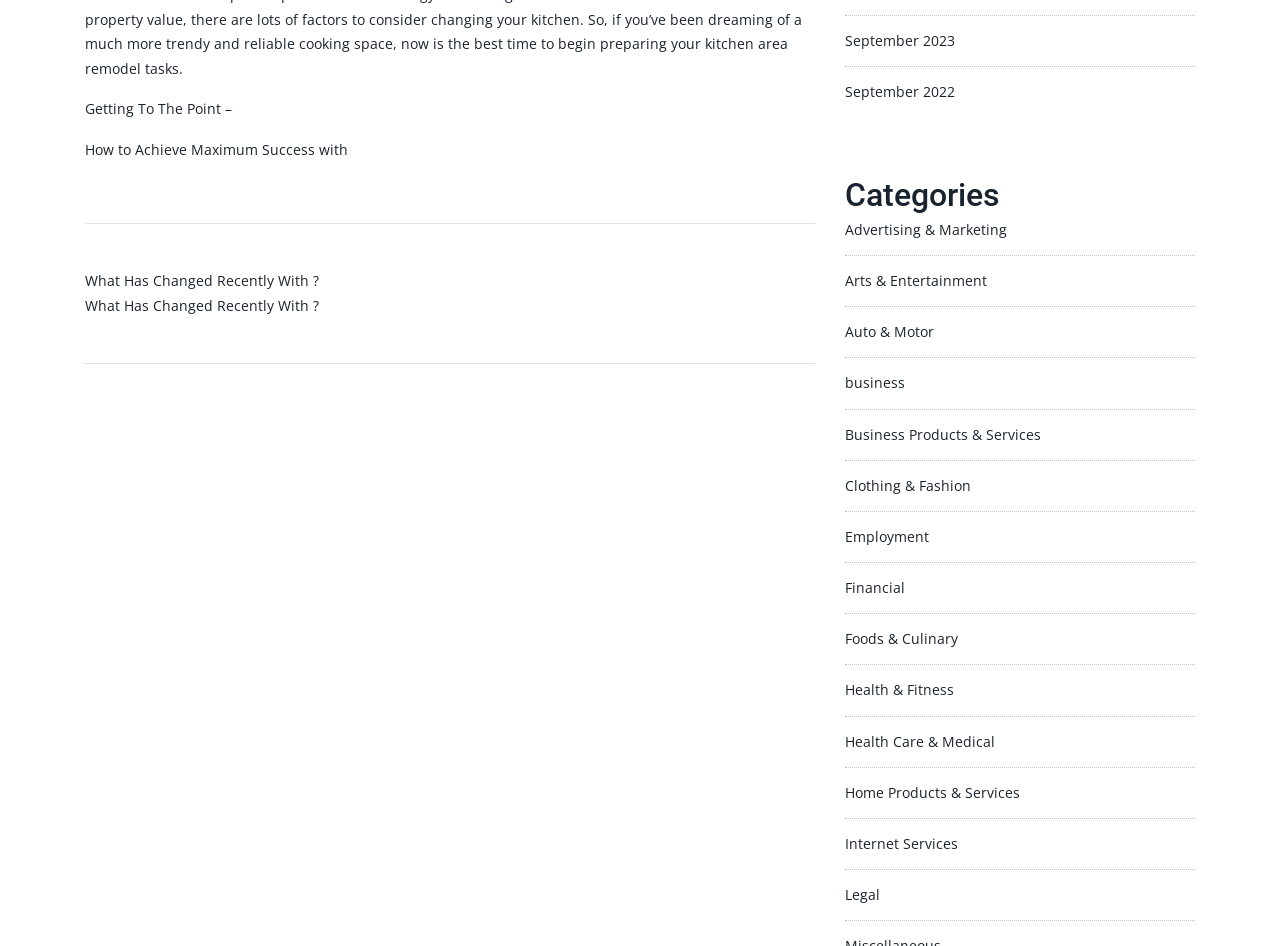Using the information from the screenshot, answer the following question thoroughly:
How many categories are listed on the webpage?

The webpage lists 15 categories, which are indicated by the links under the heading 'Categories', including 'Advertising & Marketing', 'Arts & Entertainment', and so on.